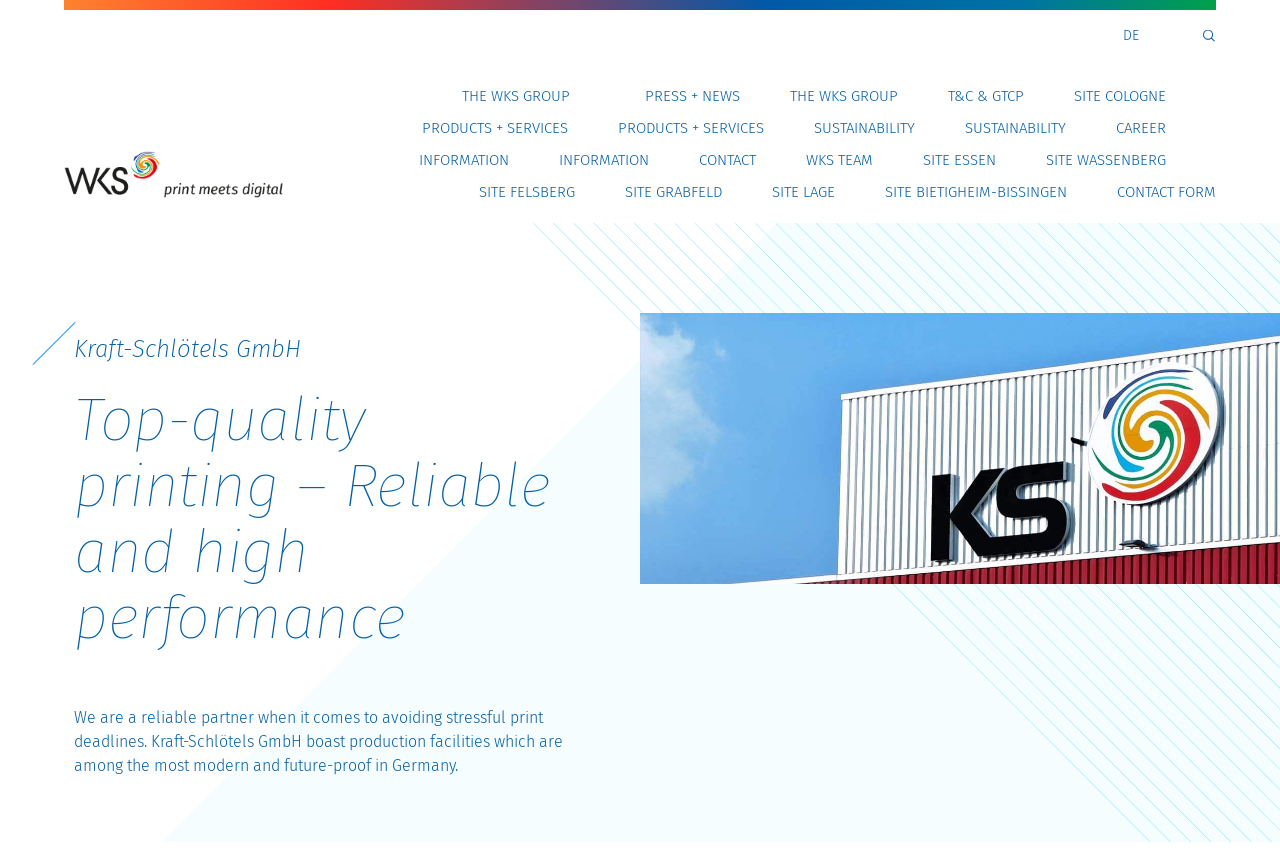Identify the bounding box coordinates of the section to be clicked to complete the task described by the following instruction: "Click the WKS Gruppe logo". The coordinates should be four float numbers between 0 and 1, formatted as [left, top, right, bottom].

[0.05, 0.176, 0.222, 0.23]